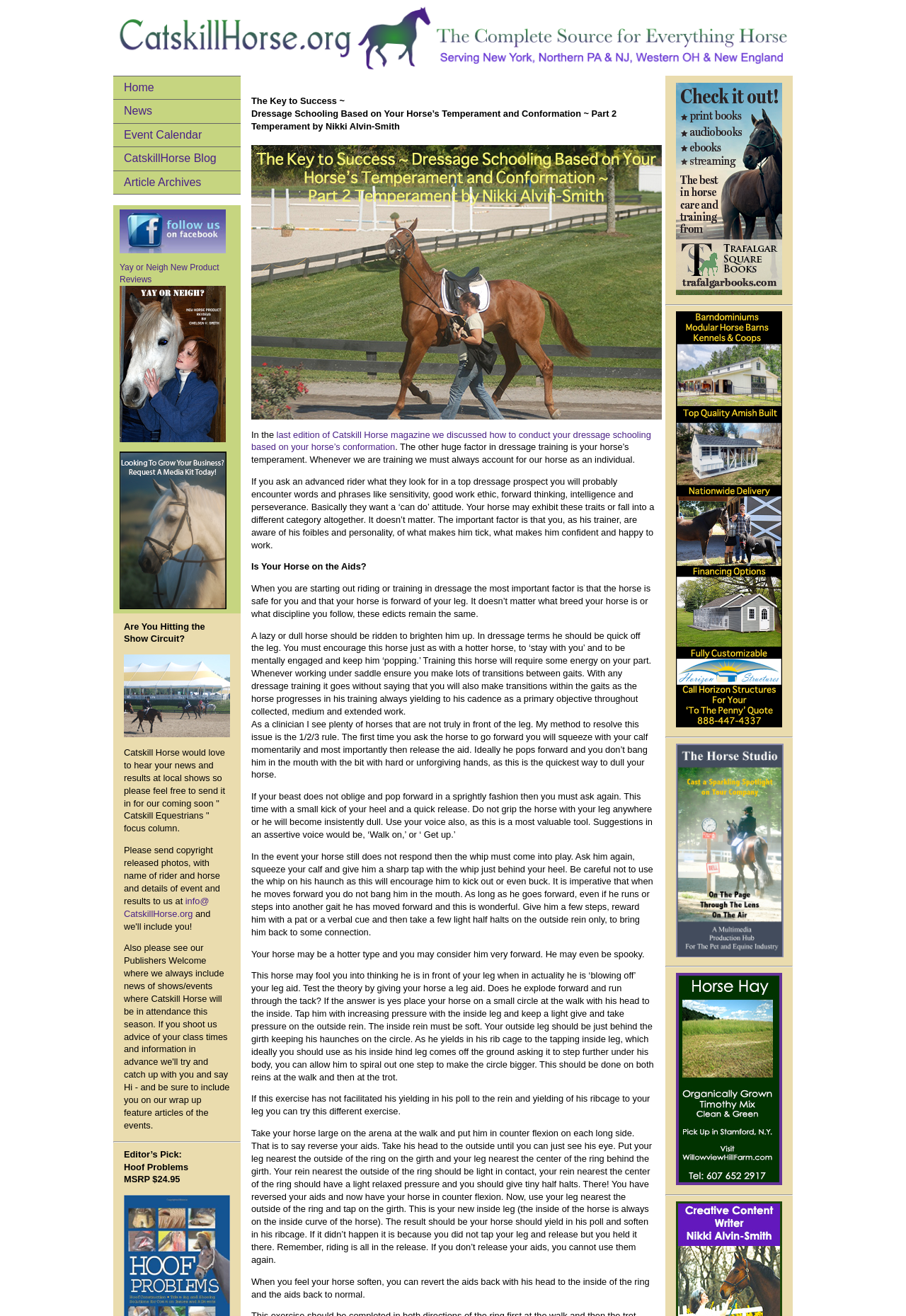Please answer the following question using a single word or phrase: 
What is the purpose of the '1/2/3 rule'?

To resolve horse not truly in front of the leg